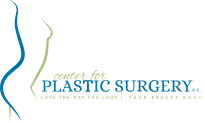Provide your answer in a single word or phrase: 
Where is the Center for Plastic Surgery located?

Colorado Springs